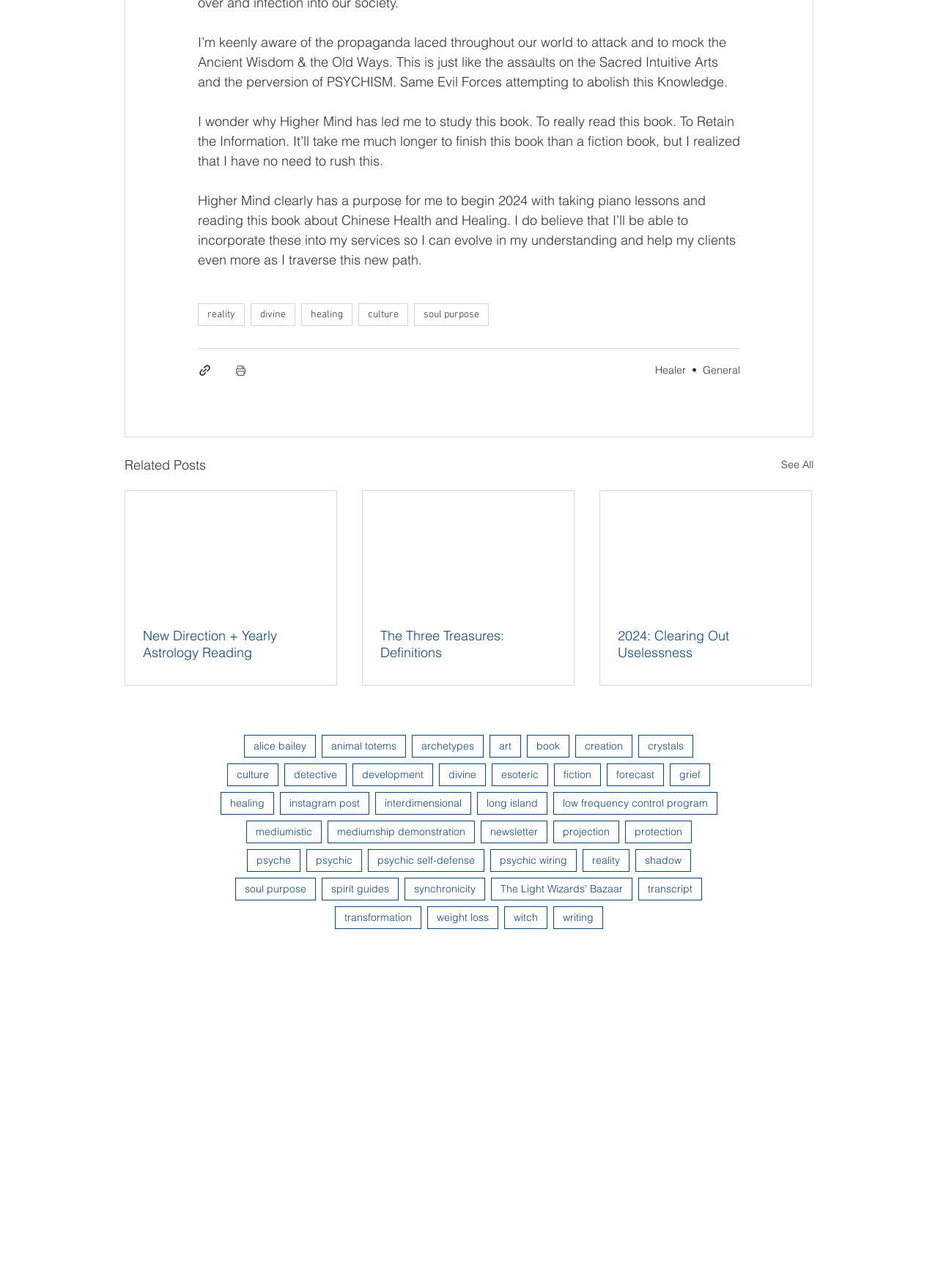Find the bounding box coordinates of the element's region that should be clicked in order to follow the given instruction: "Click the 'culture' link". The coordinates should consist of four float numbers between 0 and 1, i.e., [left, top, right, bottom].

[0.382, 0.235, 0.435, 0.253]